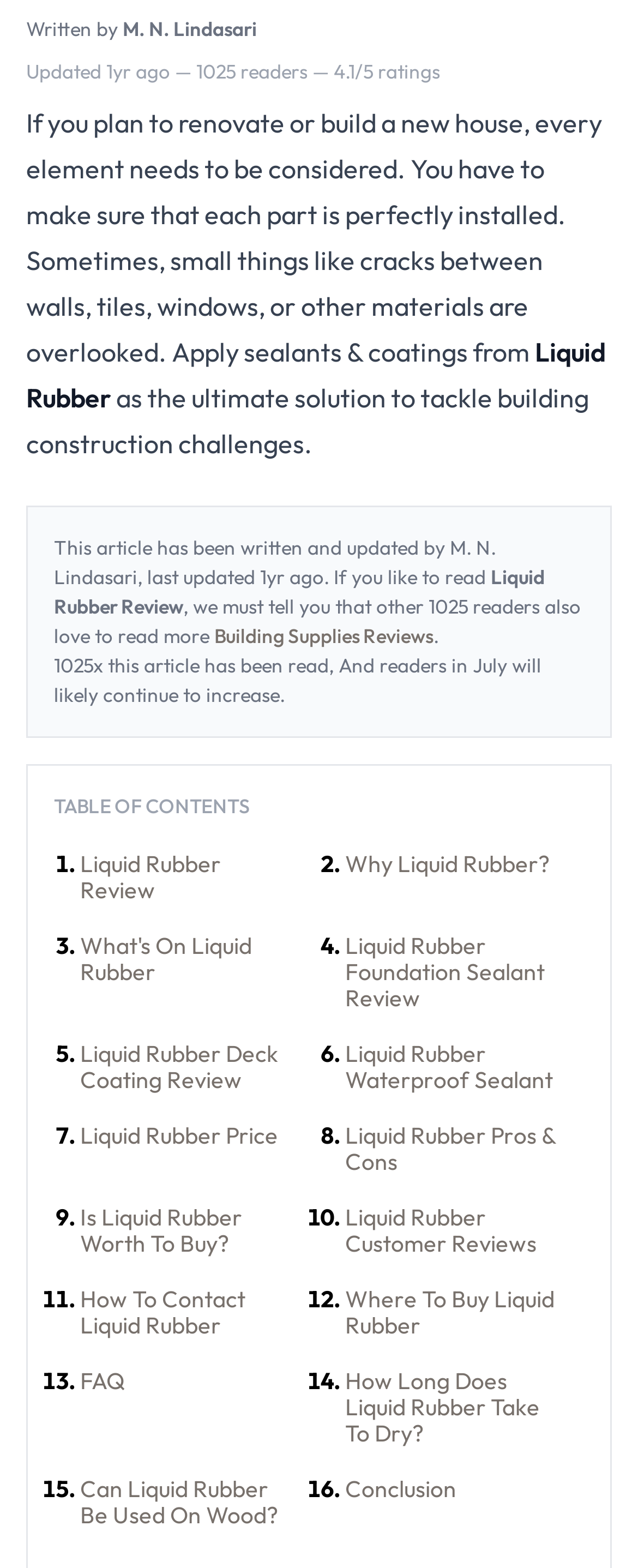Identify the bounding box coordinates for the UI element described as: "What's On Liquid Rubber".

[0.126, 0.595, 0.459, 0.628]